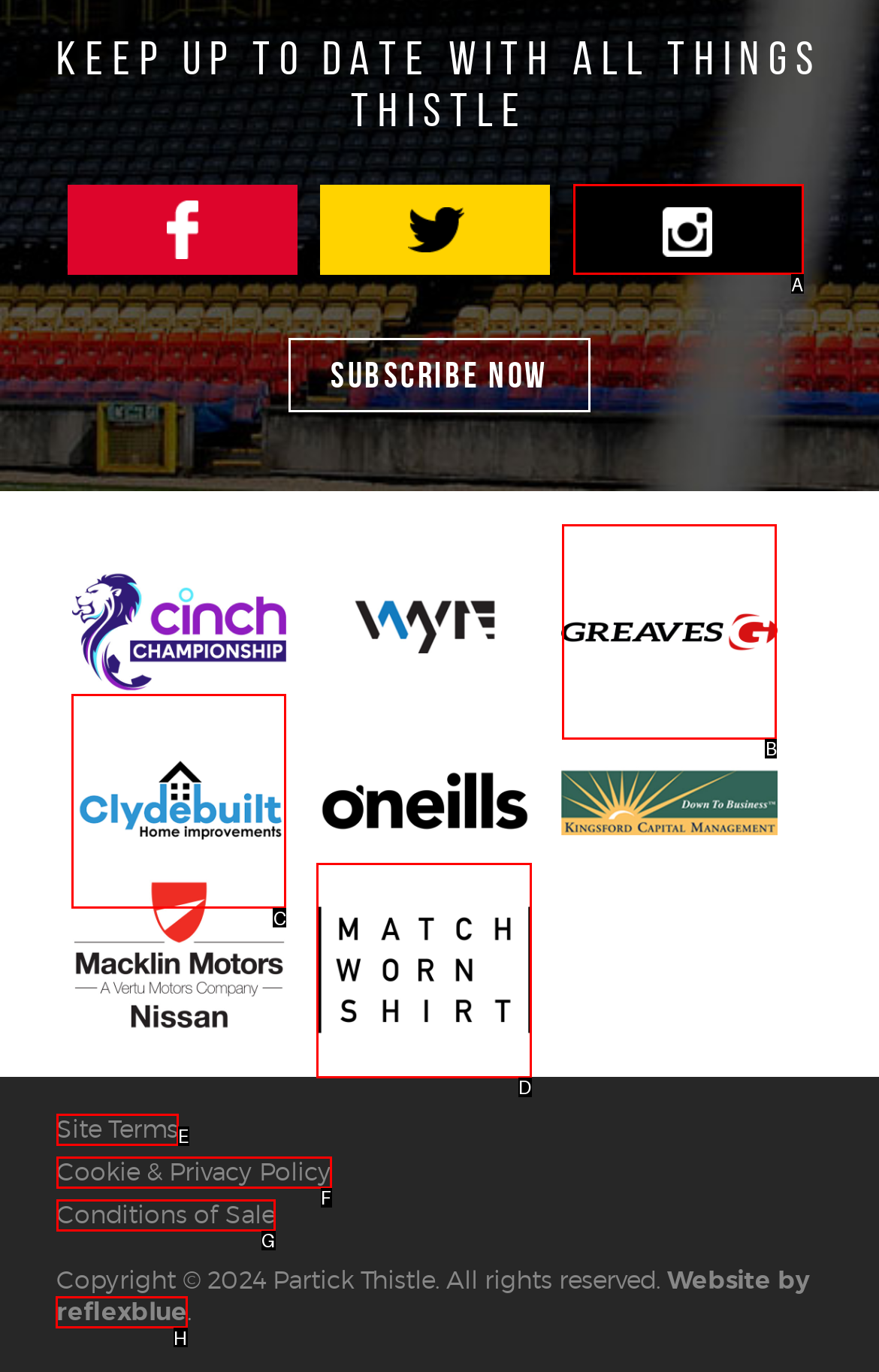For the instruction: Visit reflexblue's website, determine the appropriate UI element to click from the given options. Respond with the letter corresponding to the correct choice.

H